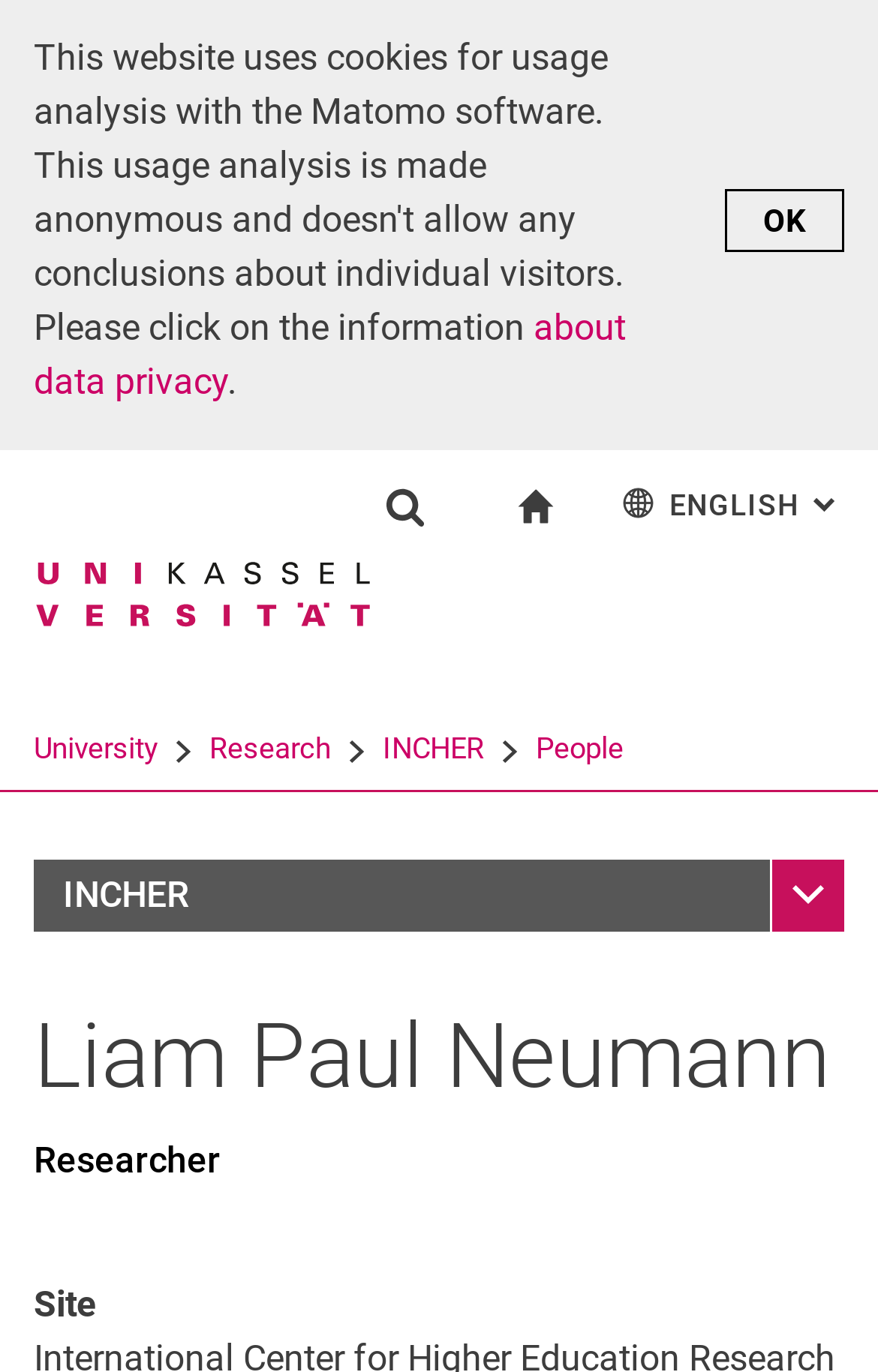Determine and generate the text content of the webpage's headline.

Liam Paul Neumann